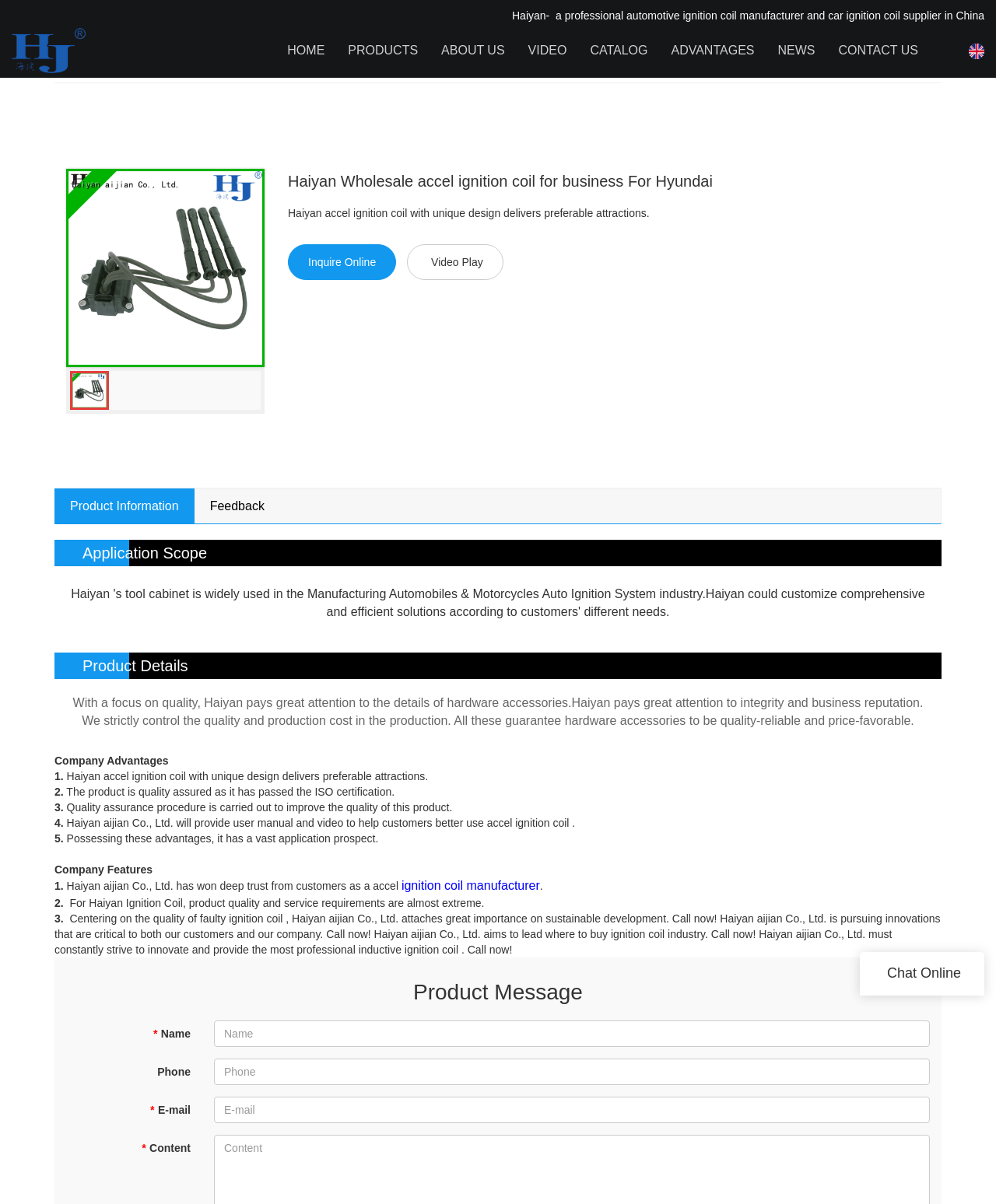Extract the primary headline from the webpage and present its text.

Haiyan Wholesale accel ignition coil for business For Hyundai